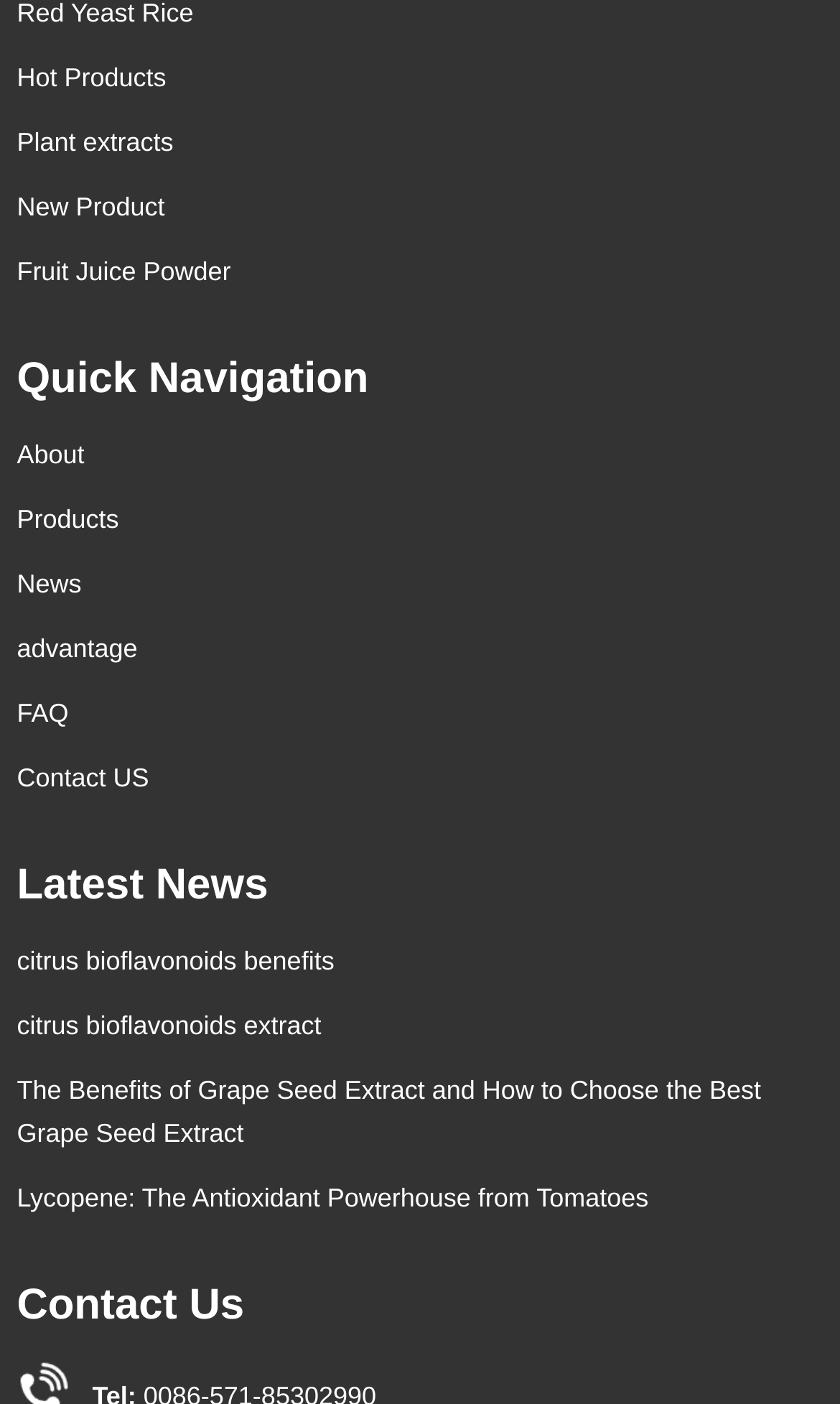What is the last navigation item?
Give a one-word or short-phrase answer derived from the screenshot.

Contact US